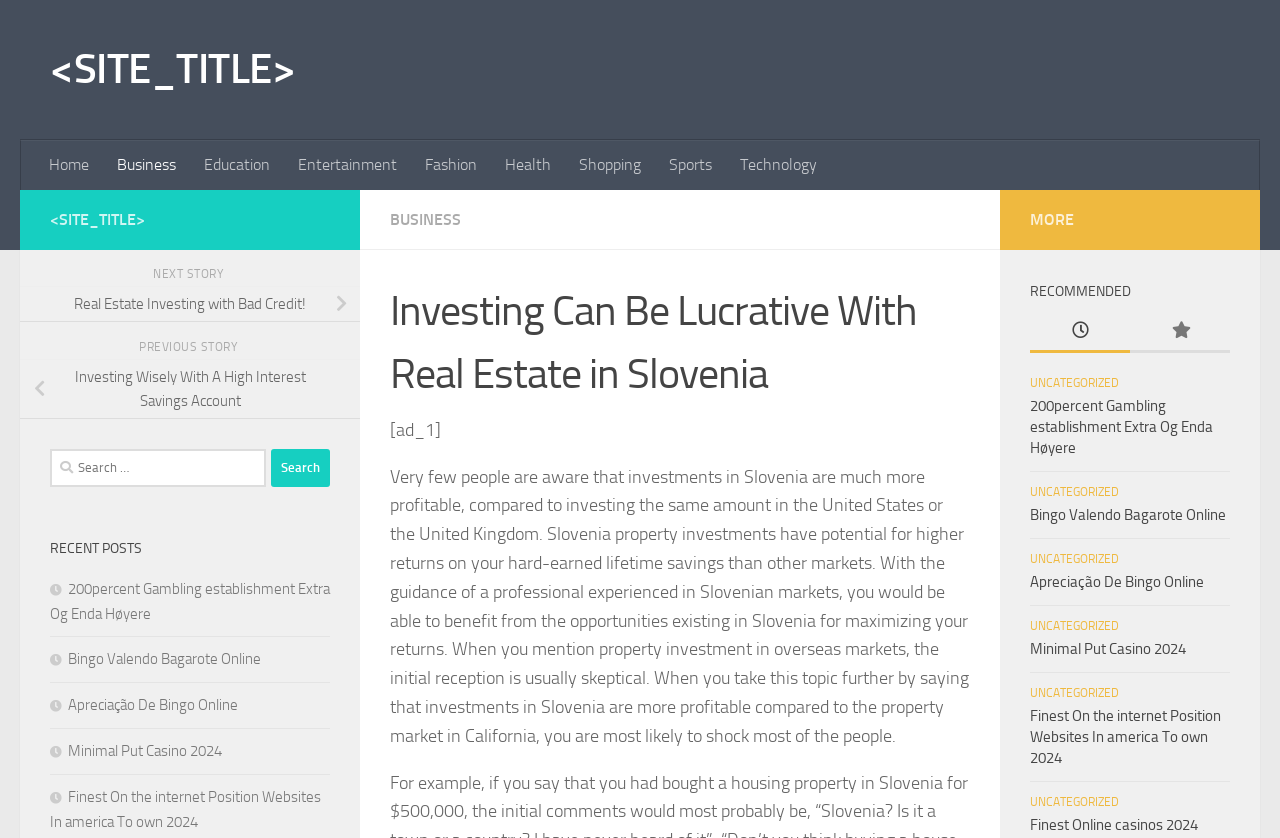Can you show the bounding box coordinates of the region to click on to complete the task described in the instruction: "Read 'Investing Can Be Lucrative With Real Estate in Slovenia'"?

[0.305, 0.334, 0.758, 0.484]